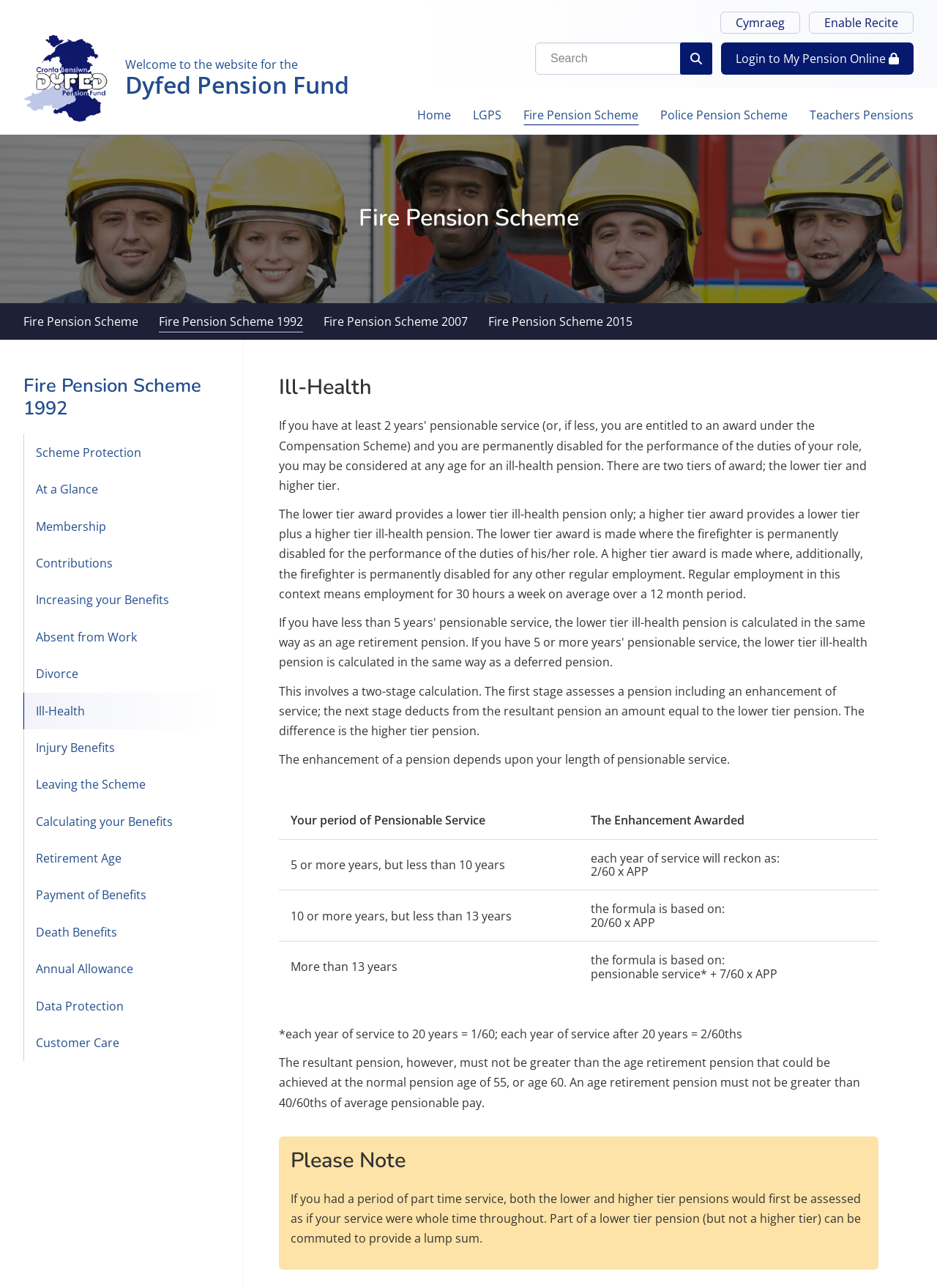Find and specify the bounding box coordinates that correspond to the clickable region for the instruction: "Search".

[0.571, 0.033, 0.76, 0.065]